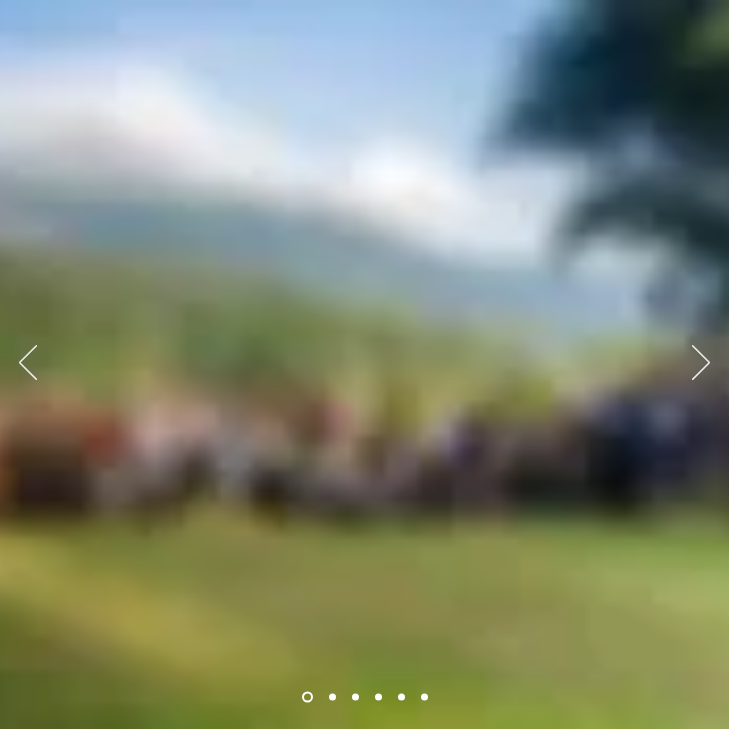Break down the image into a detailed narrative.

The image appears to be part of a slideshow related to the "Wake Up Movement," showcasing a gathering of people amidst a scenic outdoor backdrop, possibly representing a mindfulness or community-building event. The vibrant green landscape and distant mountains suggest a serene and natural setting. Participants seem engaged and united, reflecting the essence of connection and collective mindfulness. The slideshow includes navigation buttons for transitioning between images, indicating a series that captures various aspects of the movement and its gatherings.